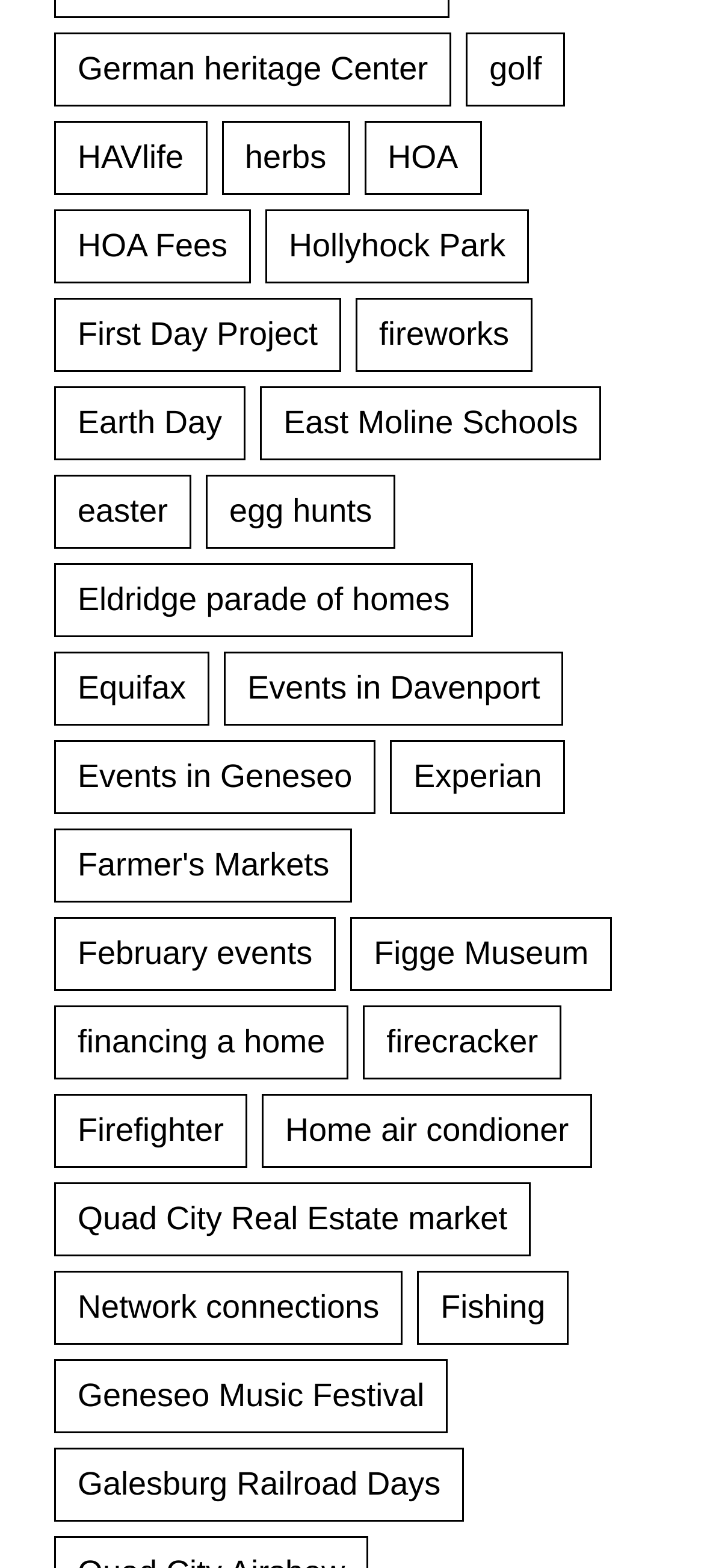What is the topic of the link with the highest y-coordinate?
Using the picture, provide a one-word or short phrase answer.

Galesburg Railroad Days